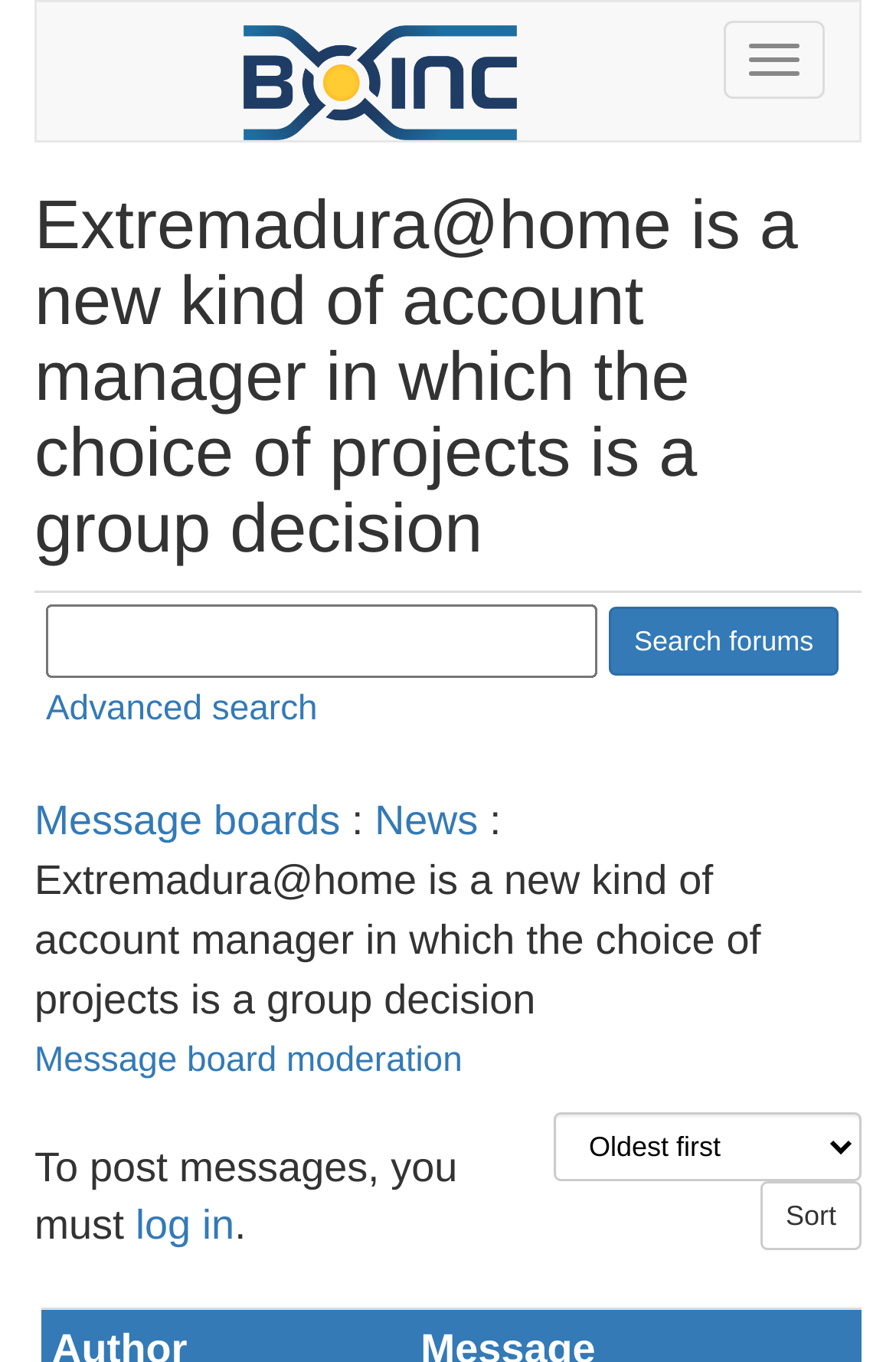With reference to the image, please provide a detailed answer to the following question: What is the date when David Anderson joined?

According to the webpage, David Anderson joined on '10 Sep 05', which is indicated by the StaticText element with the text 'Joined: 10 Sep 05'.